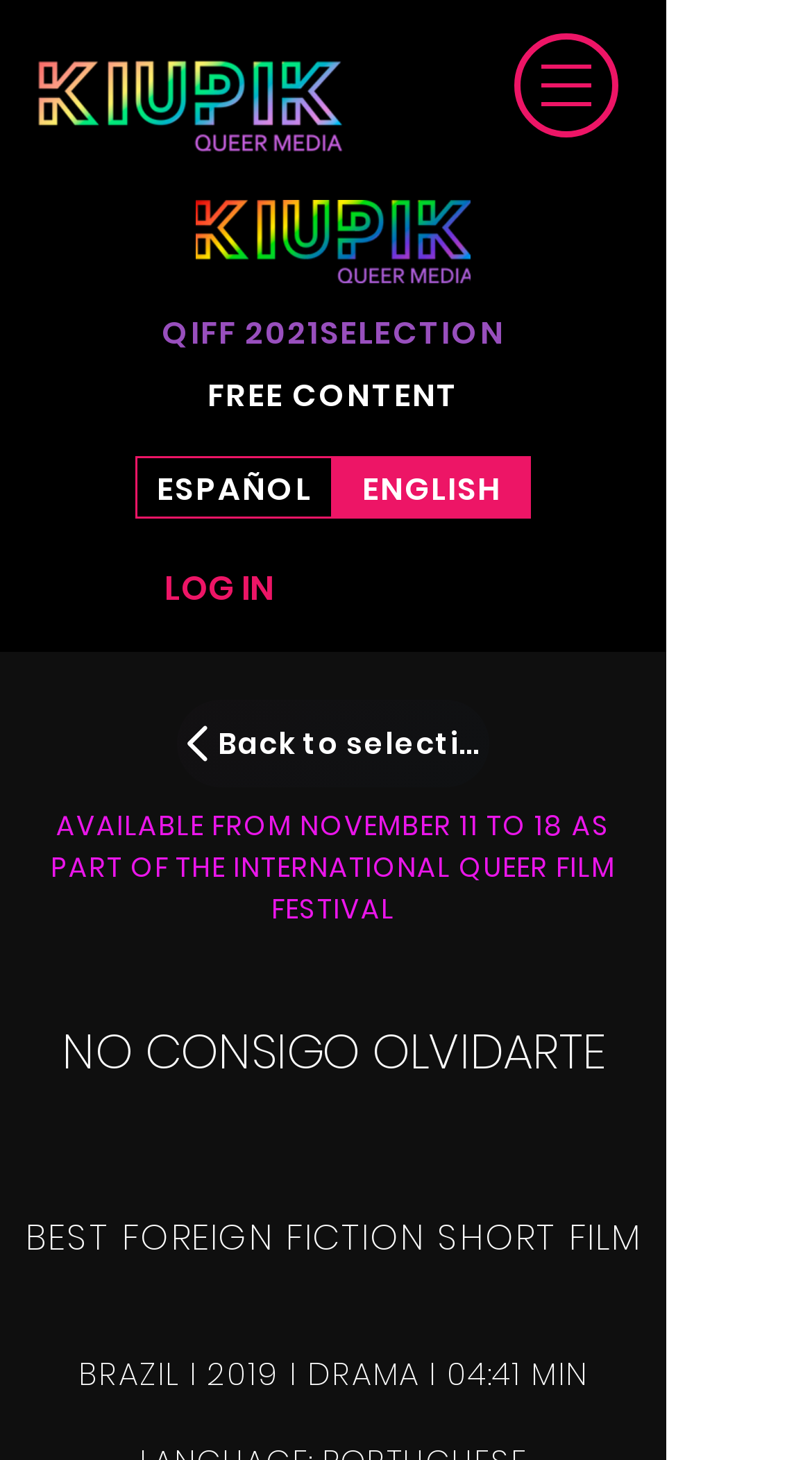Using the webpage screenshot, locate the HTML element that fits the following description and provide its bounding box: "ESPAÑOL".

[0.167, 0.312, 0.41, 0.355]